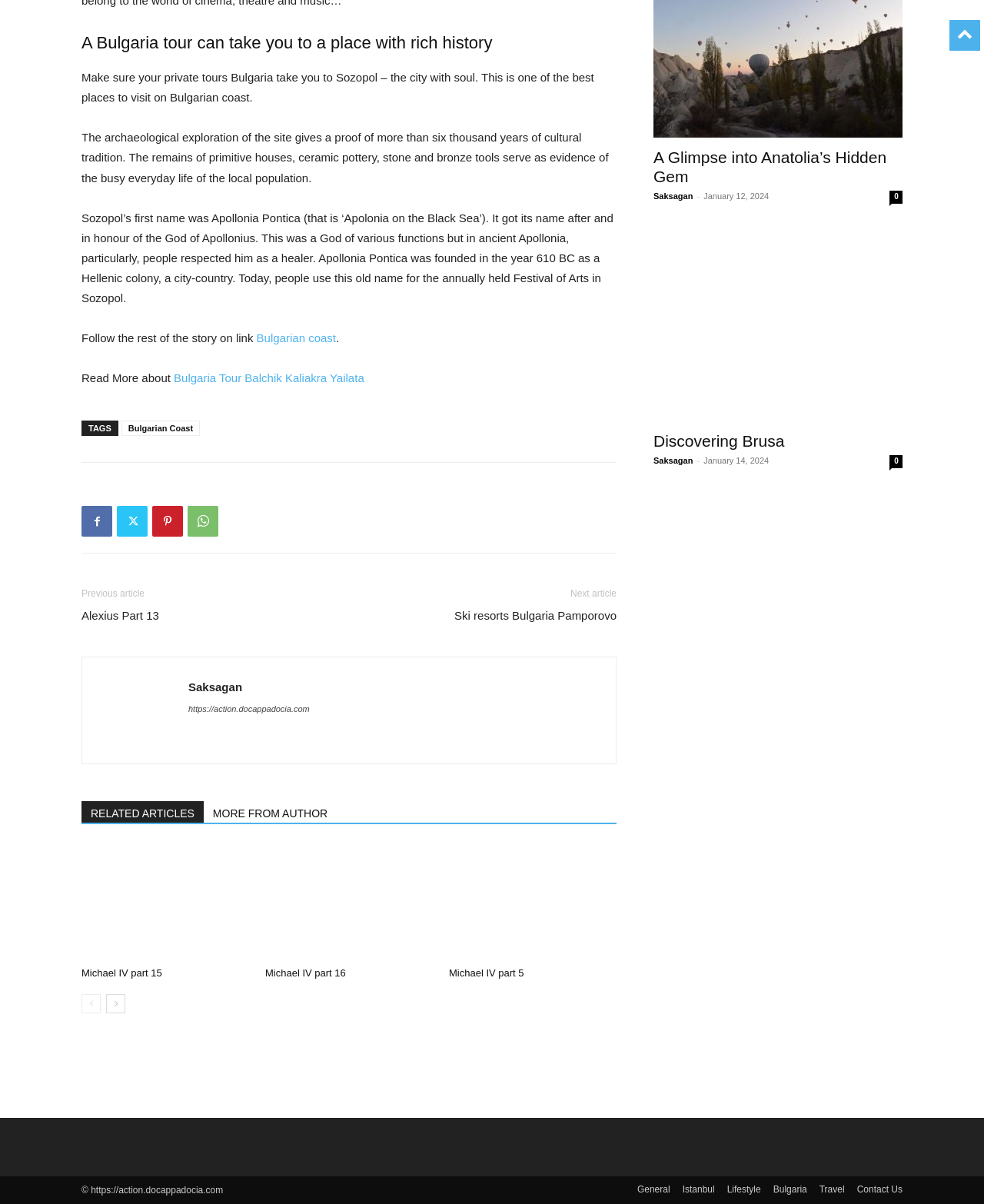What is the name of the festival held in Sozopol?
Using the information from the image, give a concise answer in one word or a short phrase.

Festival of Arts